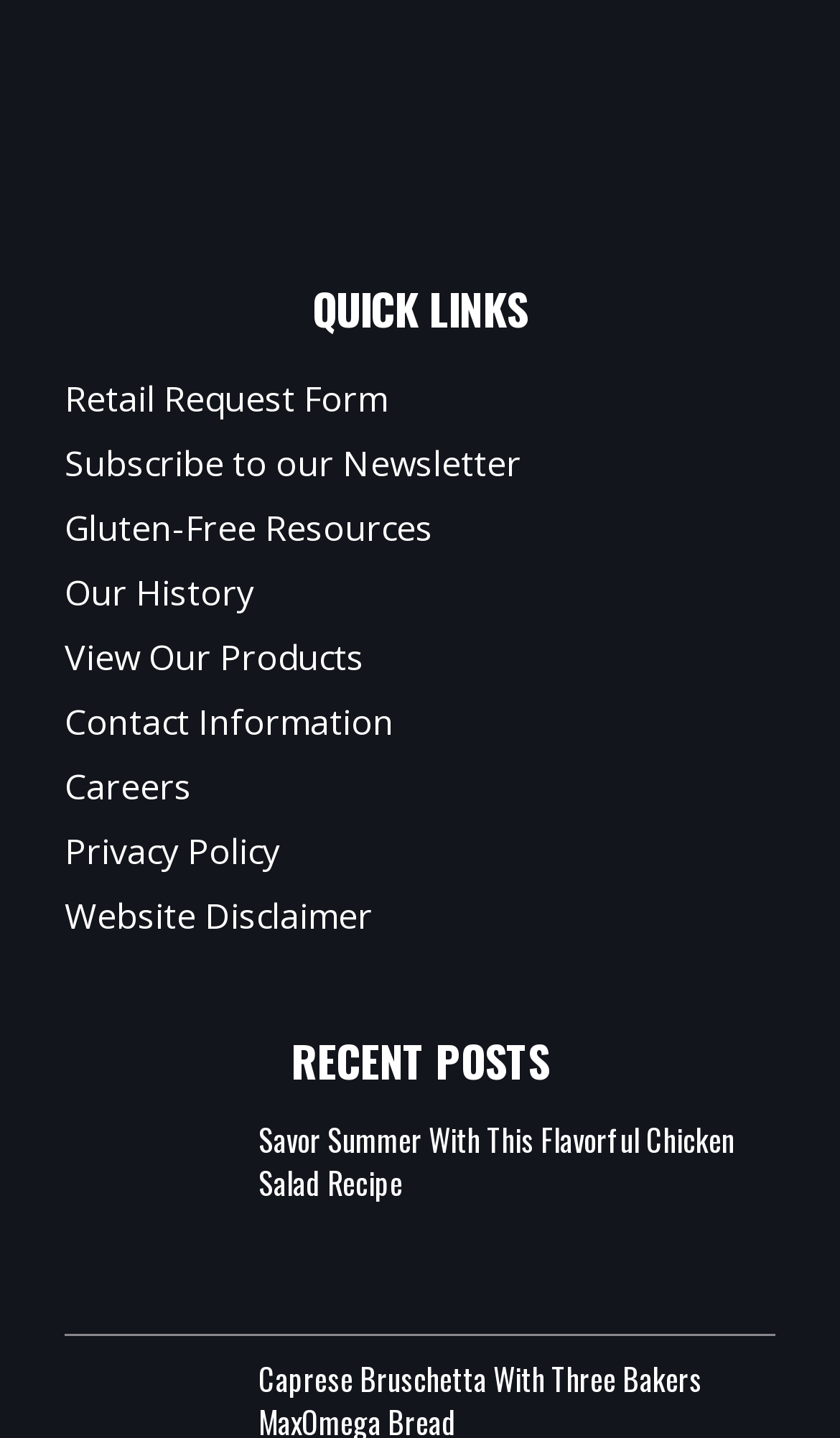Identify the bounding box coordinates of the HTML element based on this description: "alt="three bakers maxomega caprese bruschtetta"".

[0.077, 0.949, 0.282, 0.982]